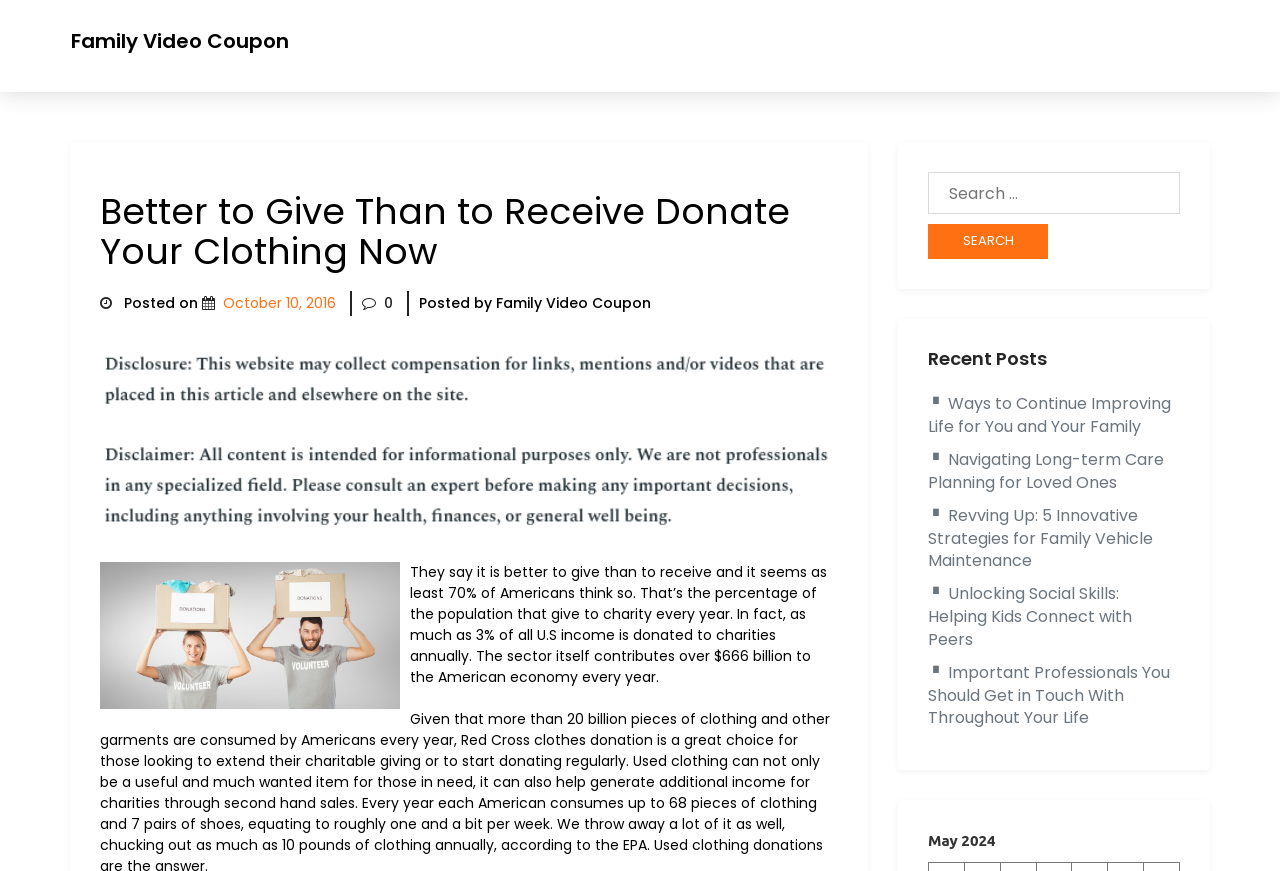Locate the bounding box coordinates of the area you need to click to fulfill this instruction: 'Read the 'Technologies' section'. The coordinates must be in the form of four float numbers ranging from 0 to 1: [left, top, right, bottom].

None